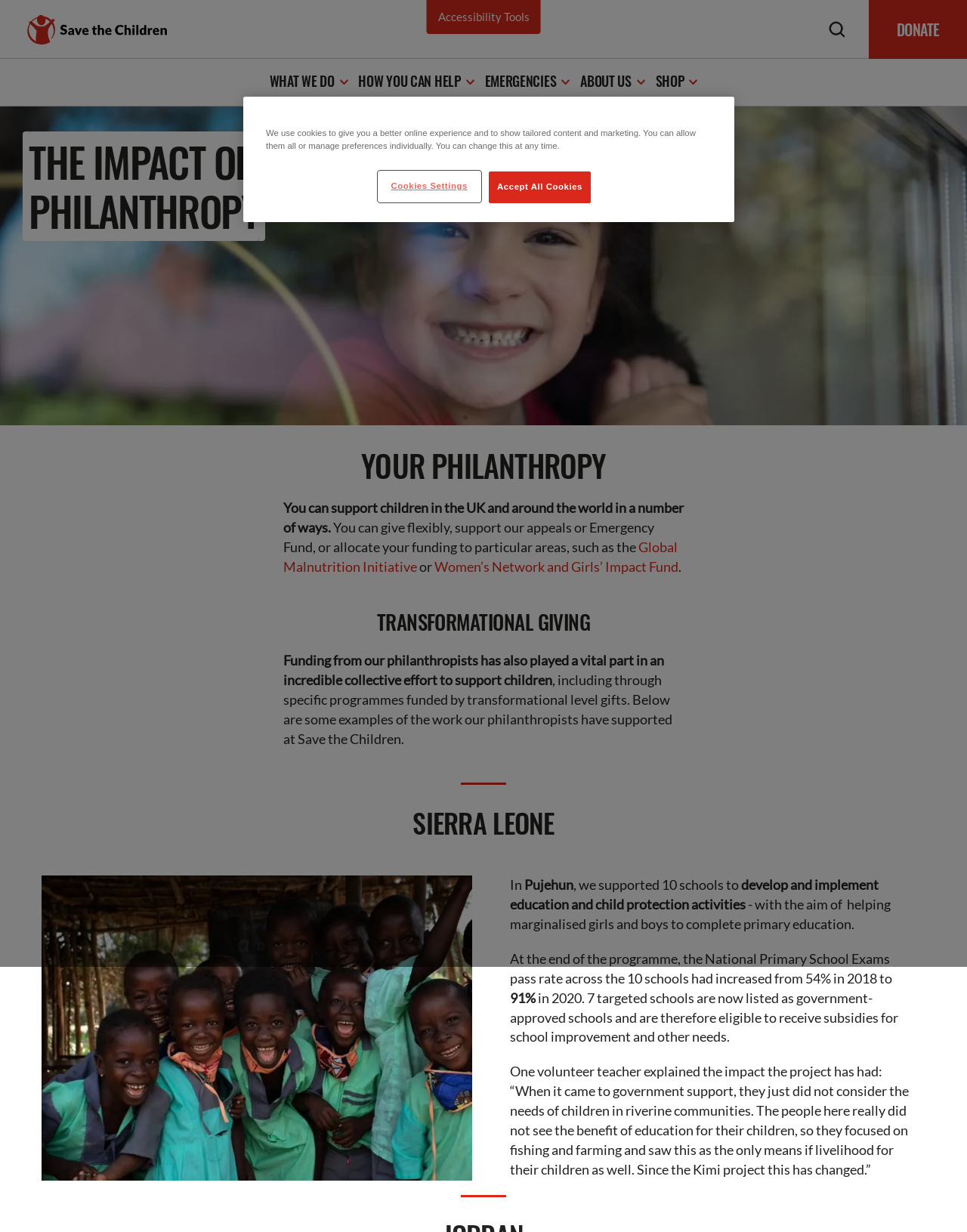What is the pass rate of the National Primary School Exams in 2020?
Kindly answer the question with as much detail as you can.

I found the answer by reading the text on the webpage, which mentions that 'At the end of the programme, the National Primary School Exams pass rate across the 10 schools had increased from 54% in 2018 to 91% in 2020.'